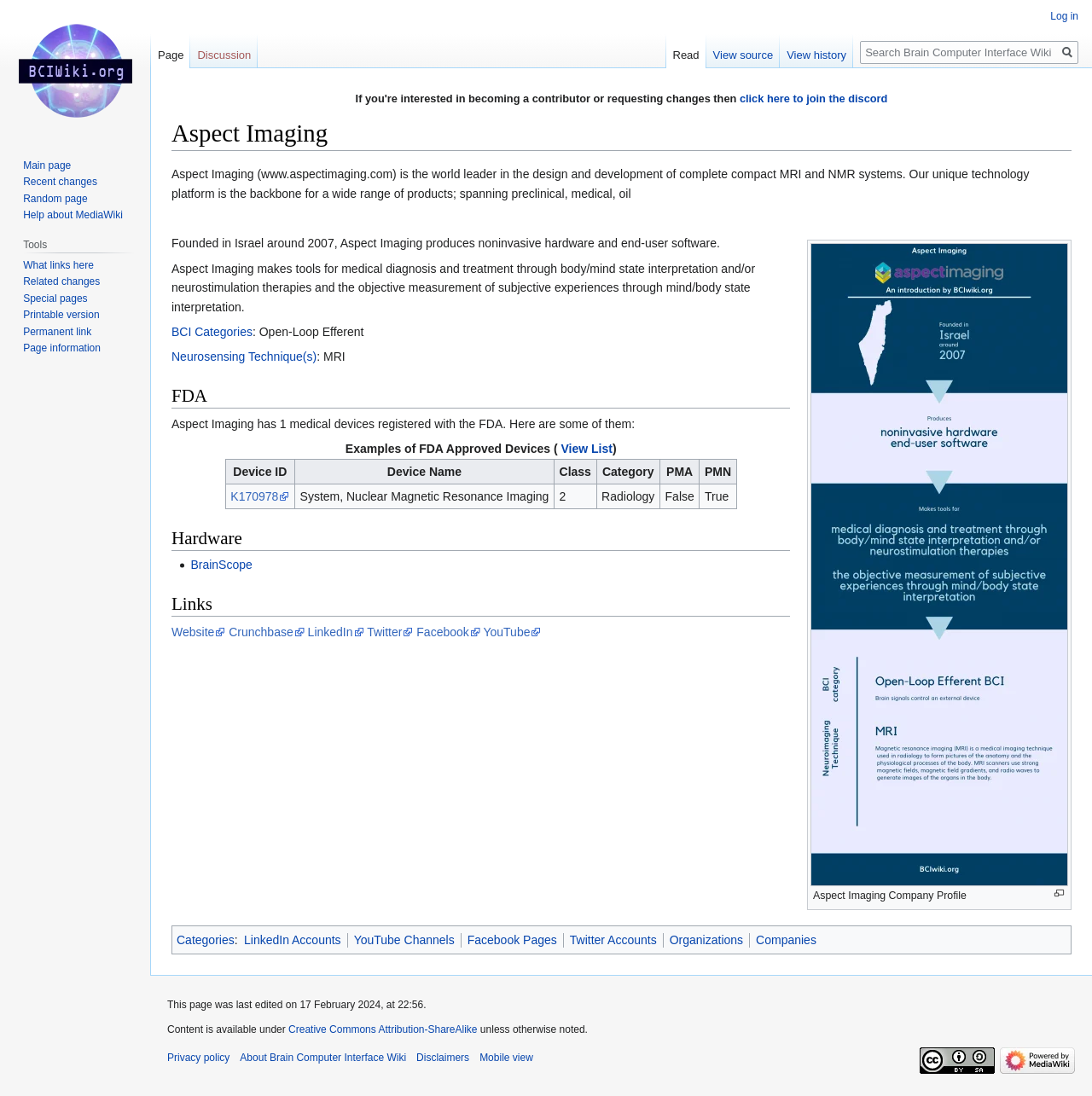Provide the bounding box coordinates for the specified HTML element described in this description: "About Brain Computer Interface Wiki". The coordinates should be four float numbers ranging from 0 to 1, in the format [left, top, right, bottom].

[0.22, 0.959, 0.372, 0.97]